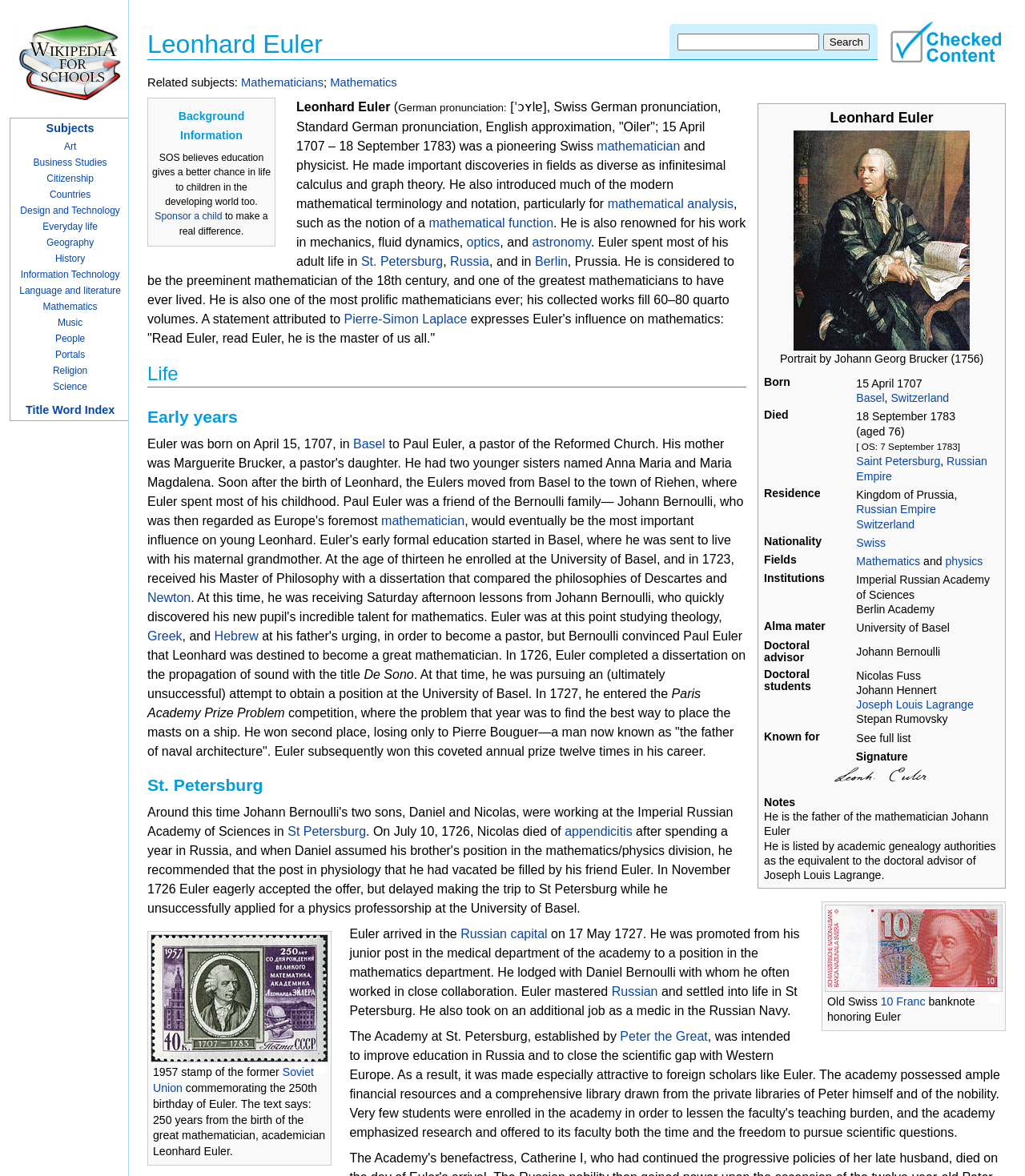What is the name of the institution where Leonhard Euler studied?
Refer to the image and provide a one-word or short phrase answer.

University of Basel